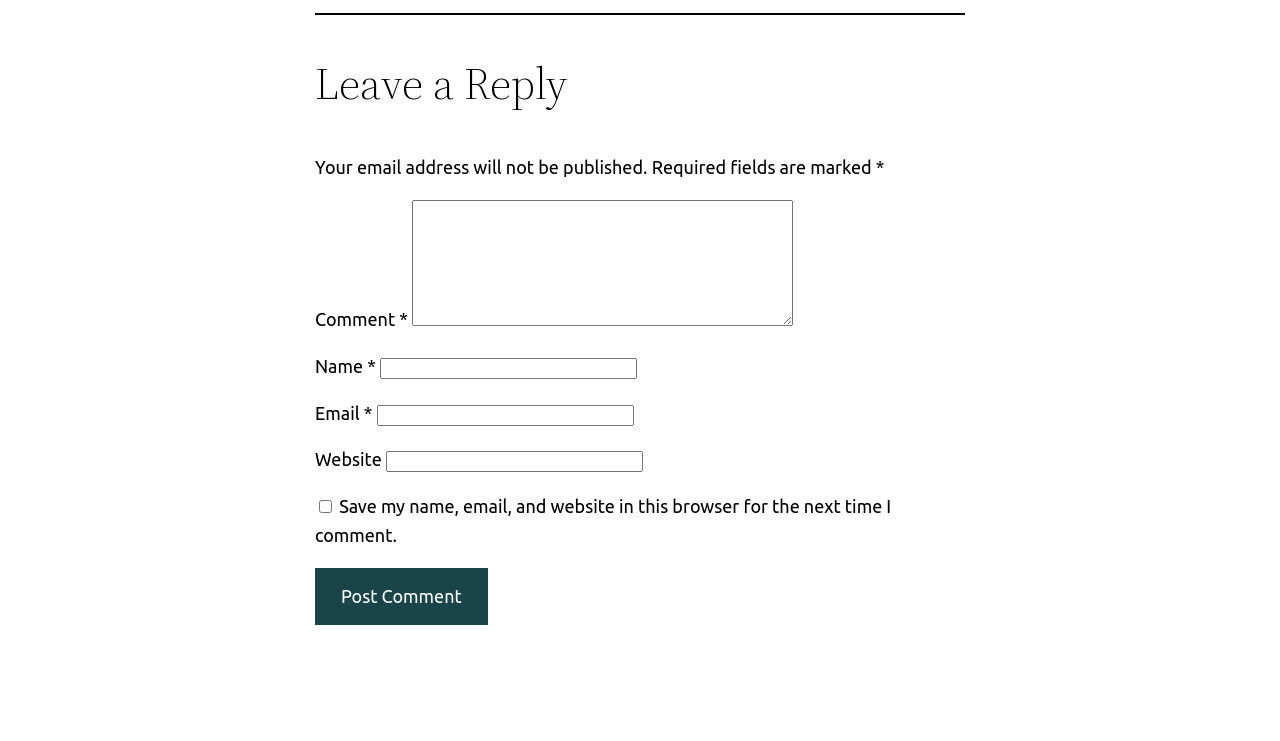Answer the question with a brief word or phrase:
Is the website field required?

No